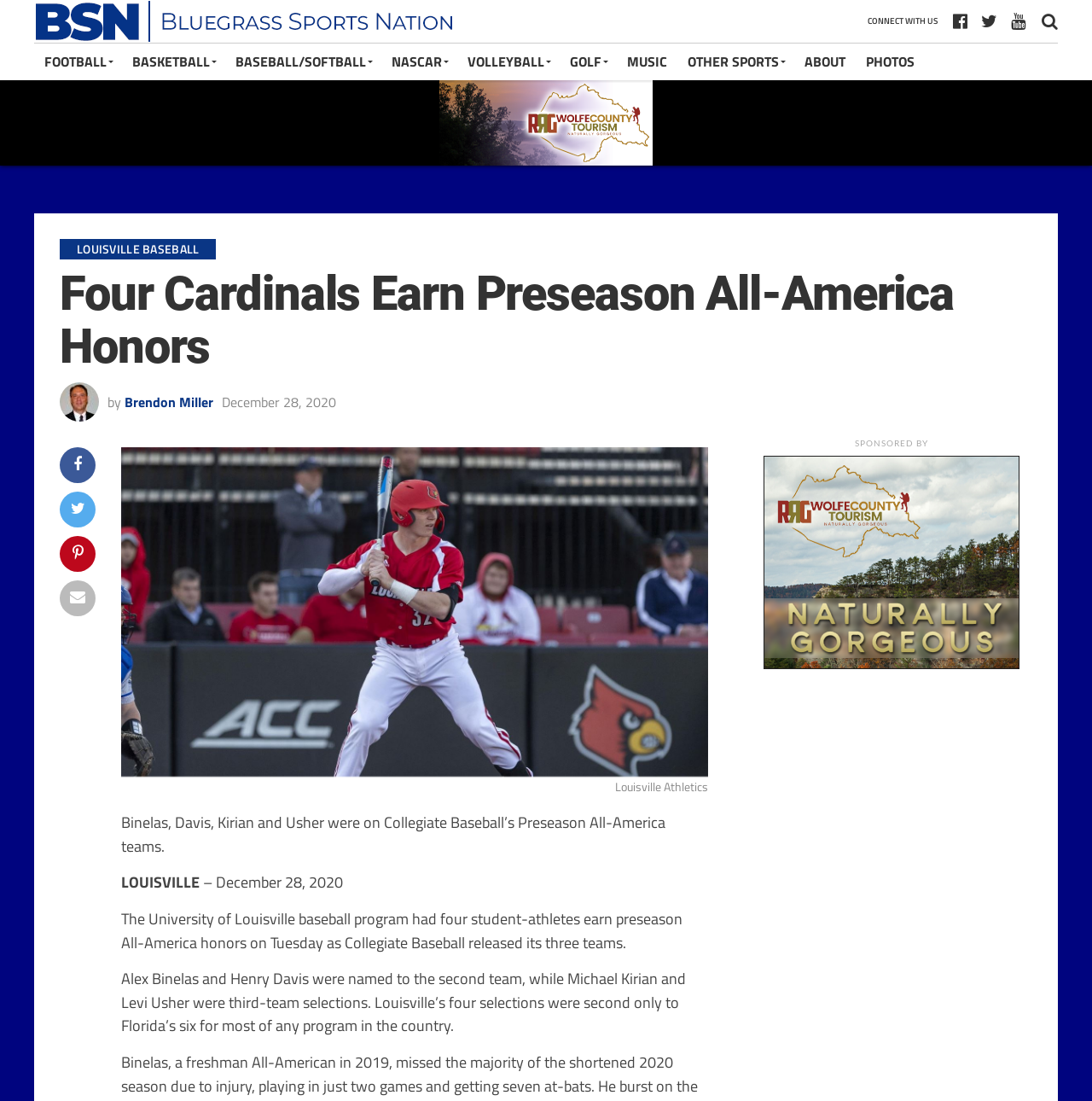Provide the bounding box coordinates for the area that should be clicked to complete the instruction: "Check the 'PHOTOS' section".

[0.784, 0.039, 0.847, 0.073]